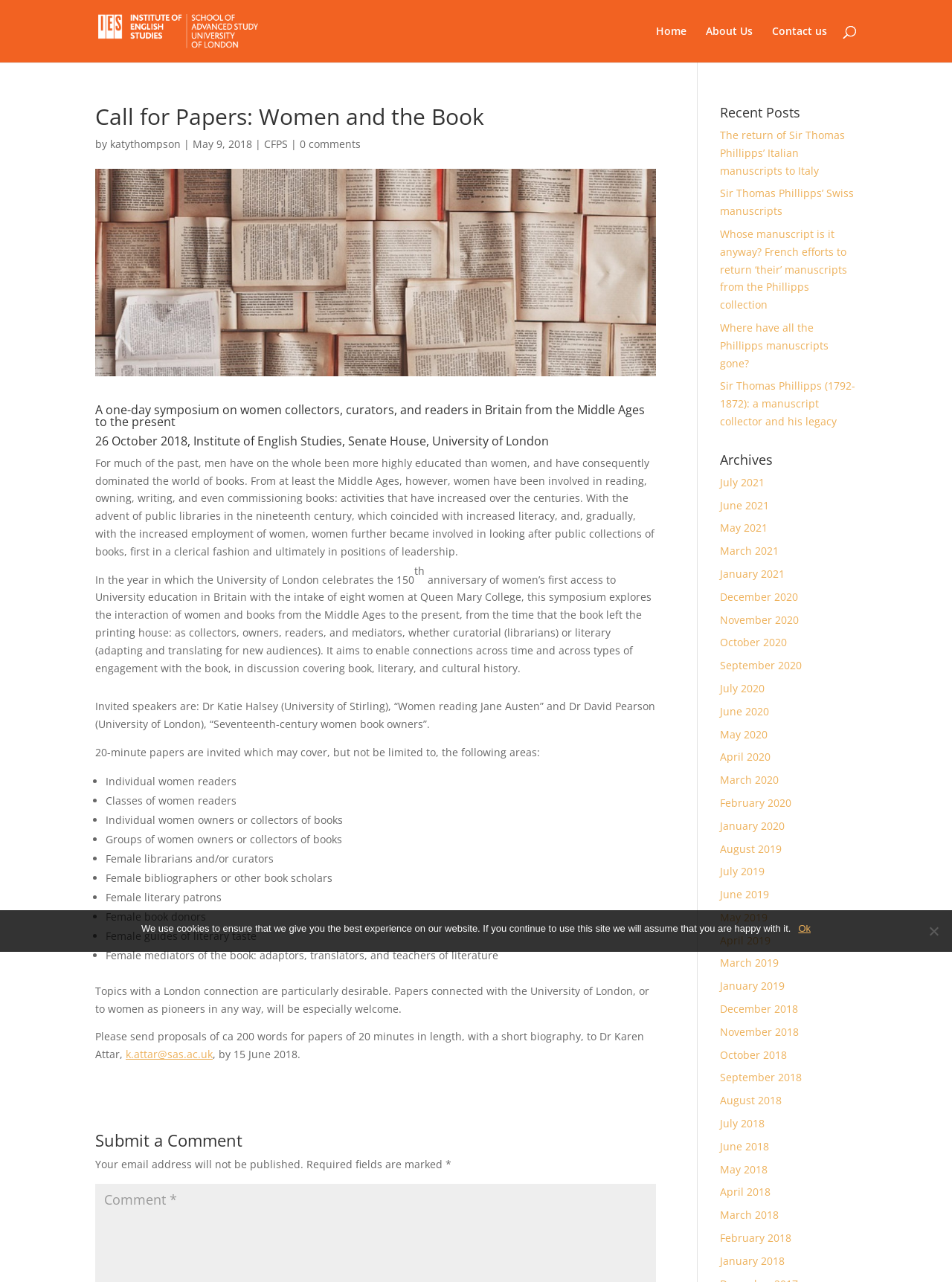Create a detailed narrative of the webpage’s visual and textual elements.

This webpage is about a call for papers for a symposium on women collectors, curators, and readers in Britain from the Middle Ages to the present. The symposium is scheduled to take place on October 26, 2018, at the Institute of English Studies, Senate House, University of London.

At the top of the page, there is a navigation menu with links to "Home", "About Us", and "Contact us". Below this menu, there is a search bar that spans across the top of the page.

The main content of the page is divided into several sections. The first section is a heading that reads "Call for Papers: Women and the Book" followed by the name of the author, "katythompson", and the date "May 9, 2018". Below this, there is a brief description of the symposium, which explores the interaction of women and books from the Middle Ages to the present.

The next section lists the invited speakers, Dr. Katie Halsey and Dr. David Pearson, and their topics. This is followed by a call for 20-minute papers on various topics related to women and books, including individual women readers, classes of women readers, individual women owners or collectors of books, and more.

The page also includes a section for submitting a comment, with fields for name, email, and comment. There is a note that the email address will not be published.

On the right-hand side of the page, there are two columns. The top column lists recent posts, with links to articles such as "The return of Sir Thomas Phillipps’ Italian manuscripts to Italy" and "Sir Thomas Phillipps’ Swiss manuscripts". The bottom column lists archives, with links to months and years, such as "July 2021" and "January 2020".